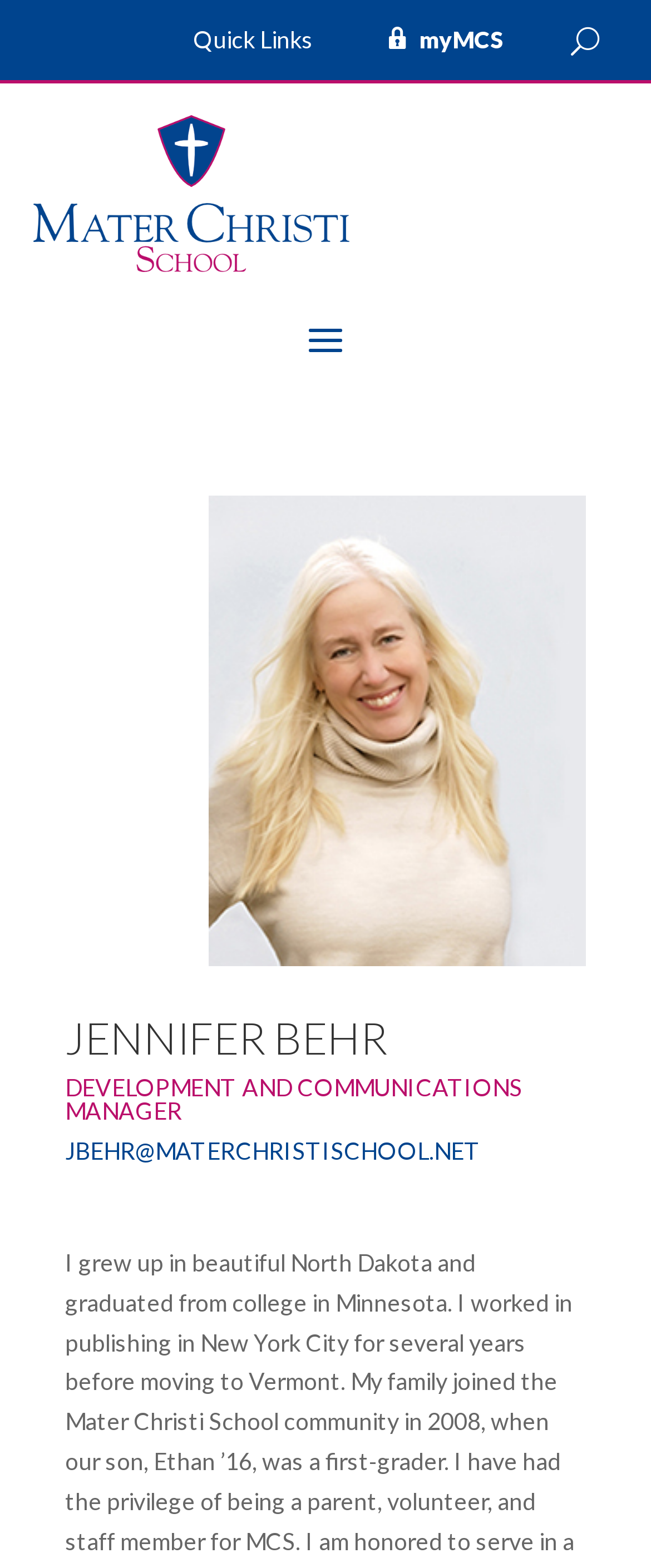Look at the image and give a detailed response to the following question: What is the name of the person on this webpage?

Based on the webpage structure, I found a heading element with the text 'JENNIFER BEHR', which suggests that the webpage is about a person named Jennifer Behr.